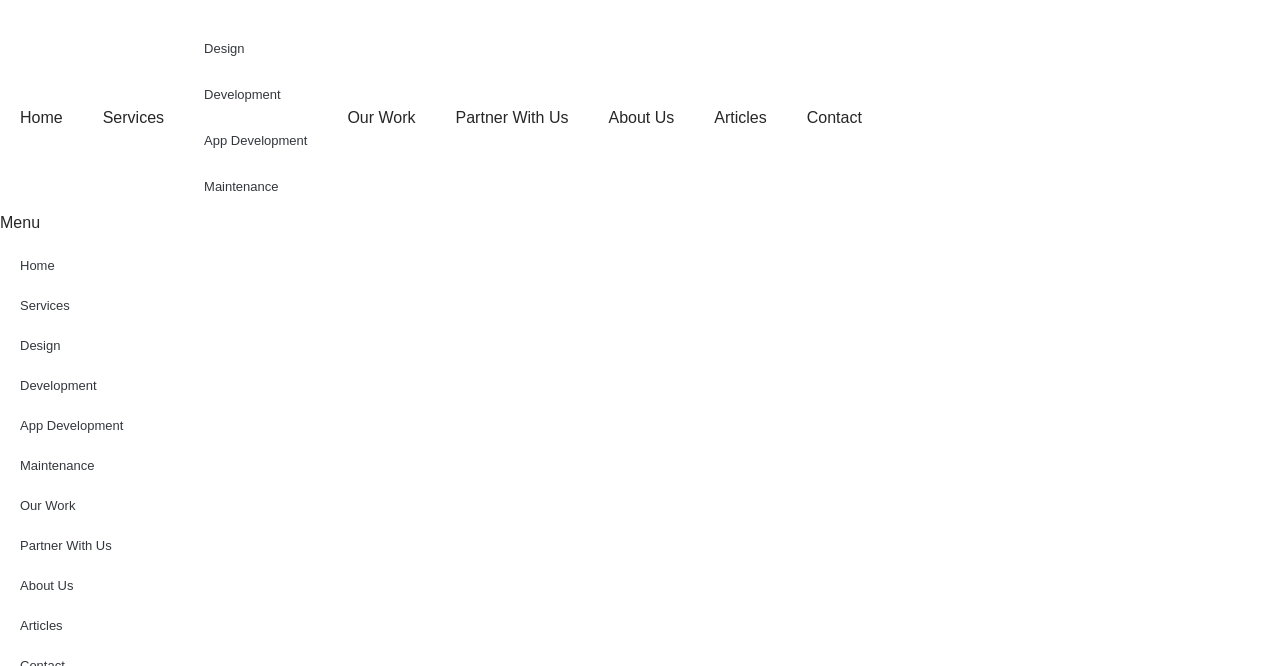Answer the question below using just one word or a short phrase: 
What is the first menu item?

Home